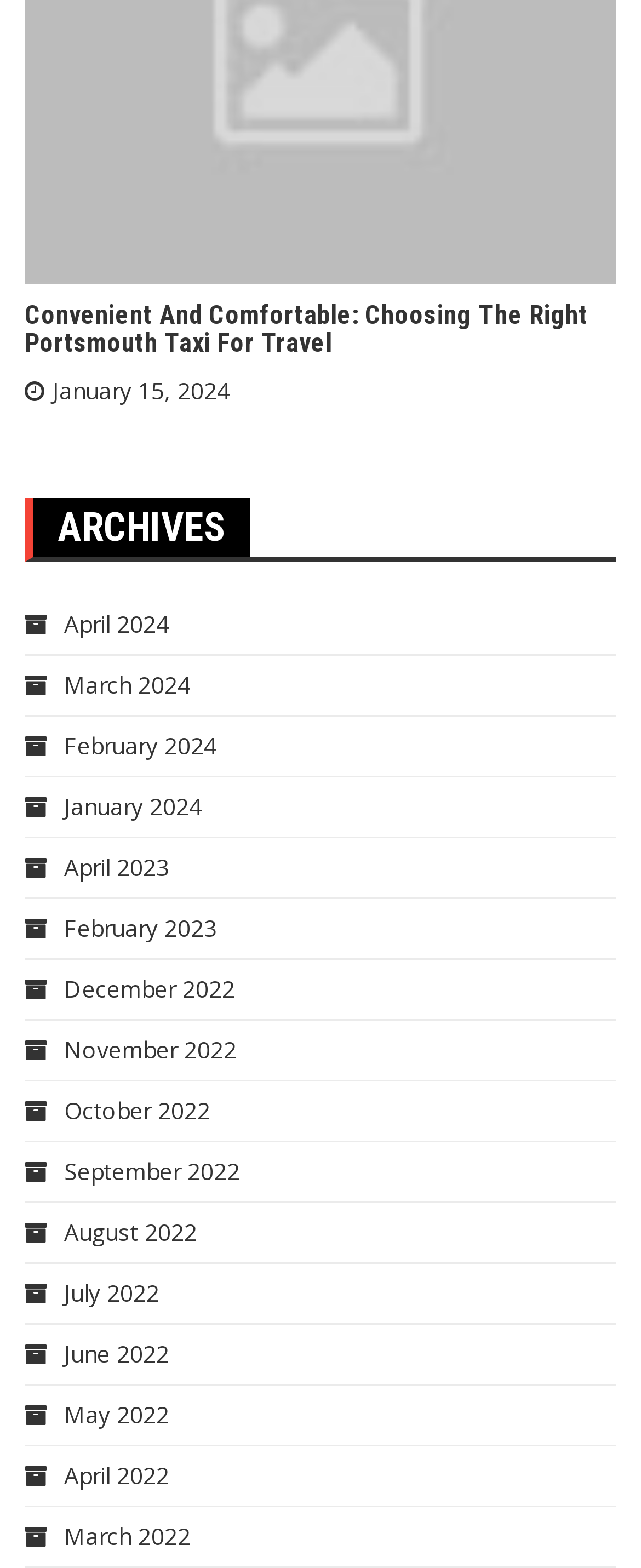How many months are listed in the archives?
Provide a comprehensive and detailed answer to the question.

I counted the number of link elements with the icon '' which represents a calendar month, and found 12 of them, each corresponding to a different month from April 2022 to April 2024.